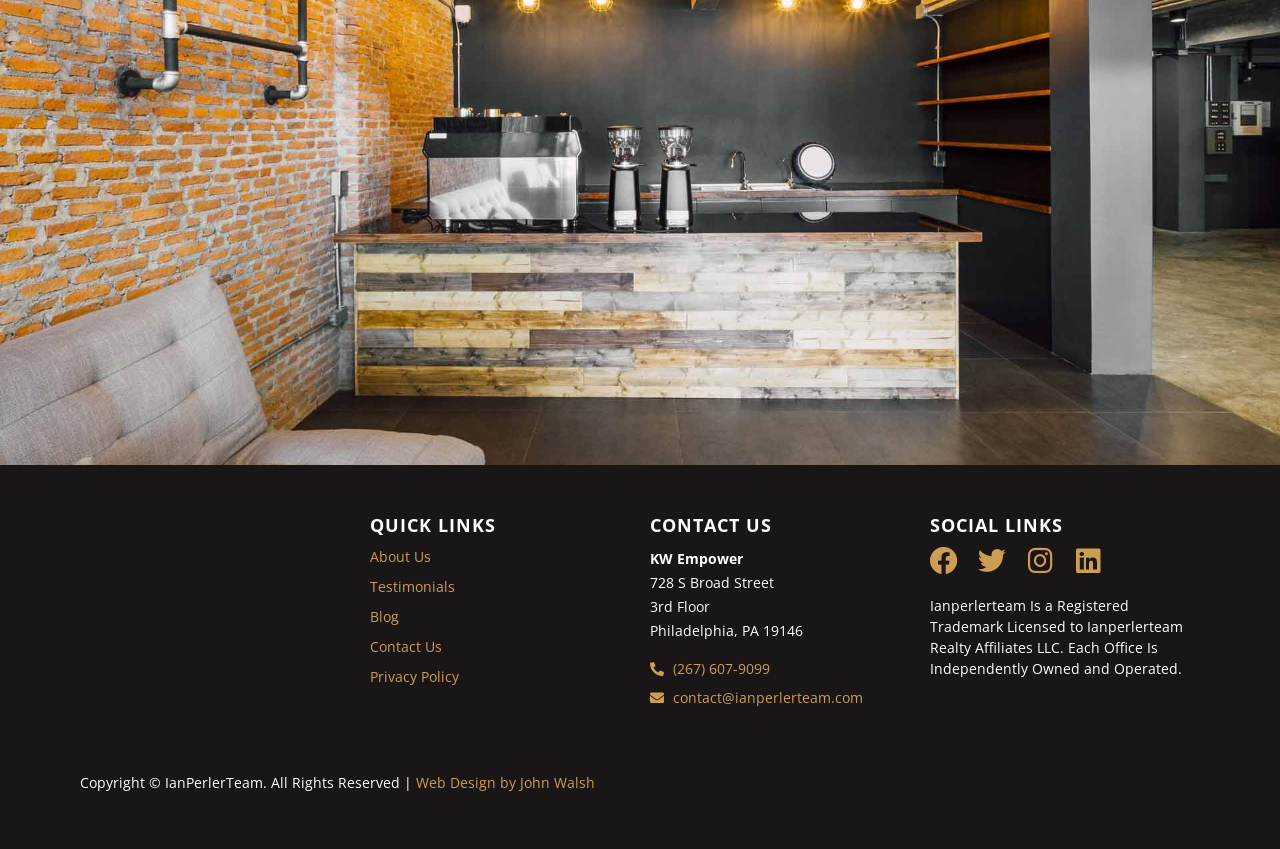Determine the bounding box for the UI element that matches this description: "Web Design by John Walsh".

[0.325, 0.91, 0.465, 0.933]